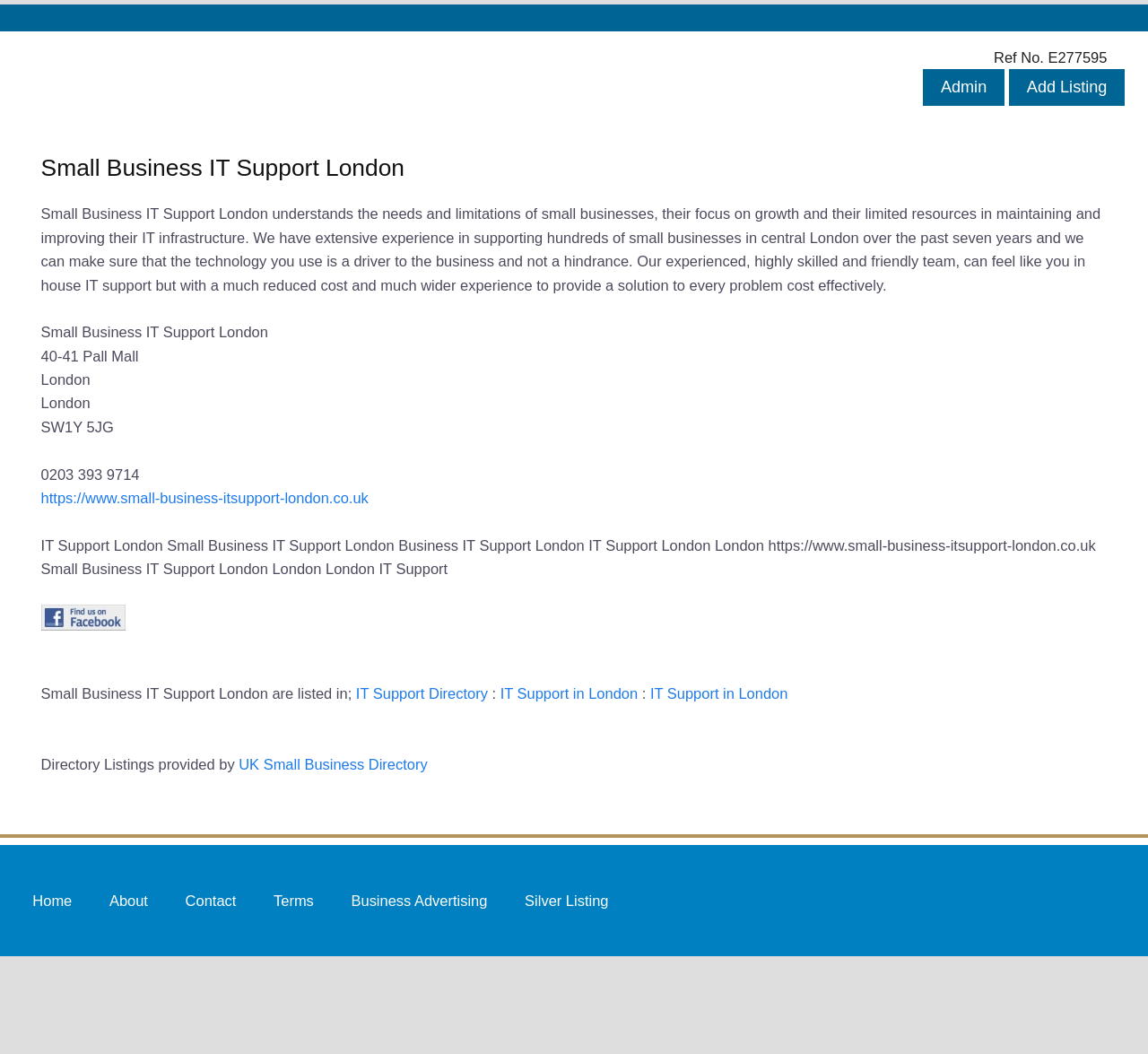Generate a comprehensive caption for the webpage you are viewing.

The webpage is about Small Business IT Support London, a company that provides IT support services to small businesses in central London. At the top of the page, there is a navigation menu with links to "Admin", "Add Listing", and other options. Below the navigation menu, the company's name "Small Business IT Support London" is displayed as a heading.

The main content of the page is a paragraph that describes the company's services and expertise in supporting small businesses. The text explains that the company understands the needs and limitations of small businesses and has extensive experience in supporting hundreds of small businesses in central London.

Below the main content, there is a section that displays the company's contact information, including its address, phone number, and website URL. There is also a link to the company's Facebook page.

Further down the page, there is a section that lists the company's directory listings, including IT Support Directory and UK Small Business Directory. At the very bottom of the page, there is a horizontal separator line, followed by a footer menu with links to "Home", "About", "Contact", "Terms", "Business Advertising", and "Silver Listing".

Throughout the page, there are several buttons and links, including a button to "Add Listing" and links to the company's website and social media page. The overall layout of the page is organized, with clear headings and concise text.